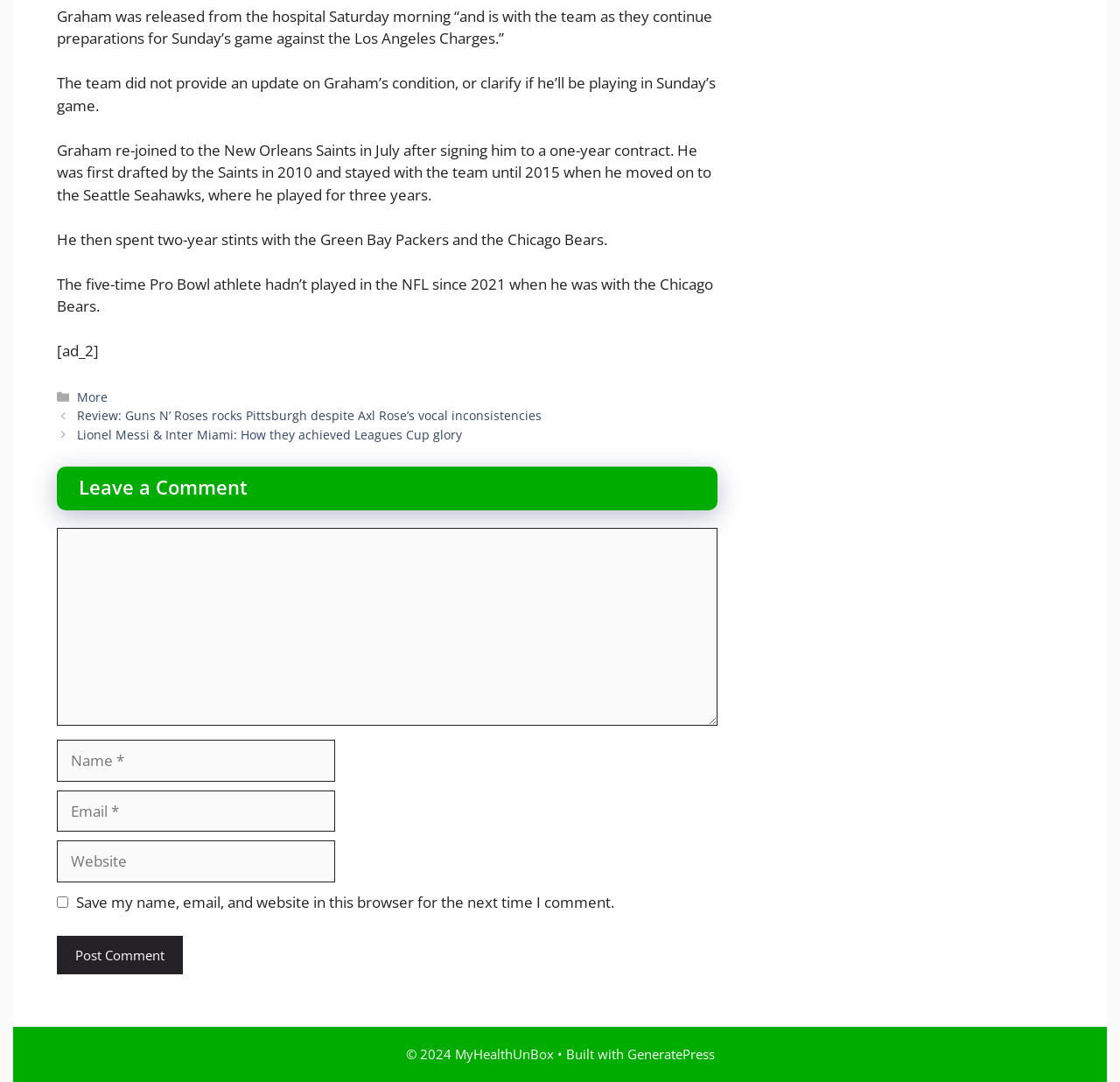Please find the bounding box coordinates of the element that needs to be clicked to perform the following instruction: "Click the 'Review: Guns N’ Roses rocks Pittsburgh despite Axl Rose’s vocal inconsistencies' link". The bounding box coordinates should be four float numbers between 0 and 1, represented as [left, top, right, bottom].

[0.069, 0.376, 0.484, 0.392]